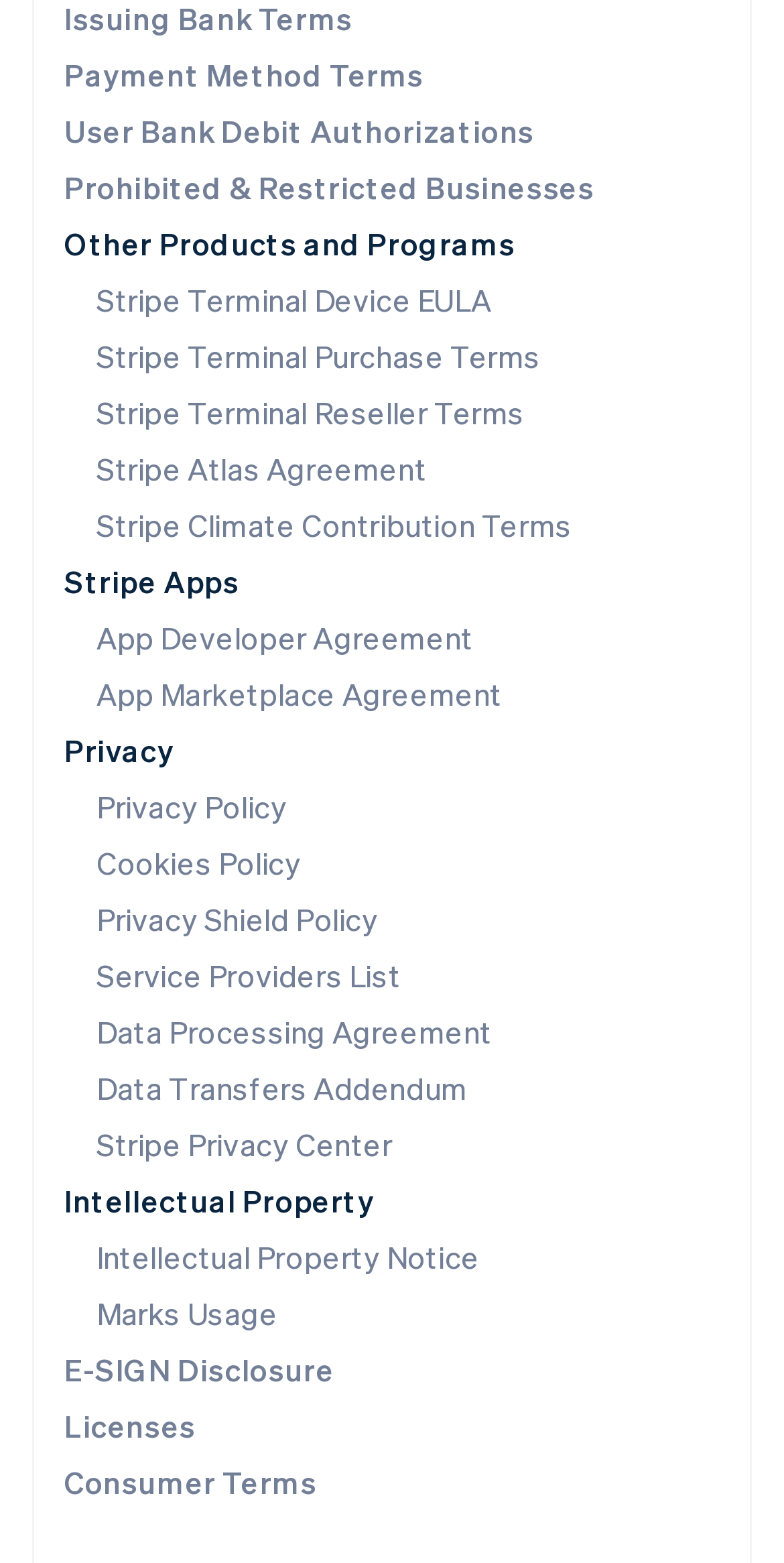Please provide the bounding box coordinates for the UI element as described: "Privacy Shield Policy". The coordinates must be four floats between 0 and 1, represented as [left, top, right, bottom].

[0.123, 0.575, 0.483, 0.601]